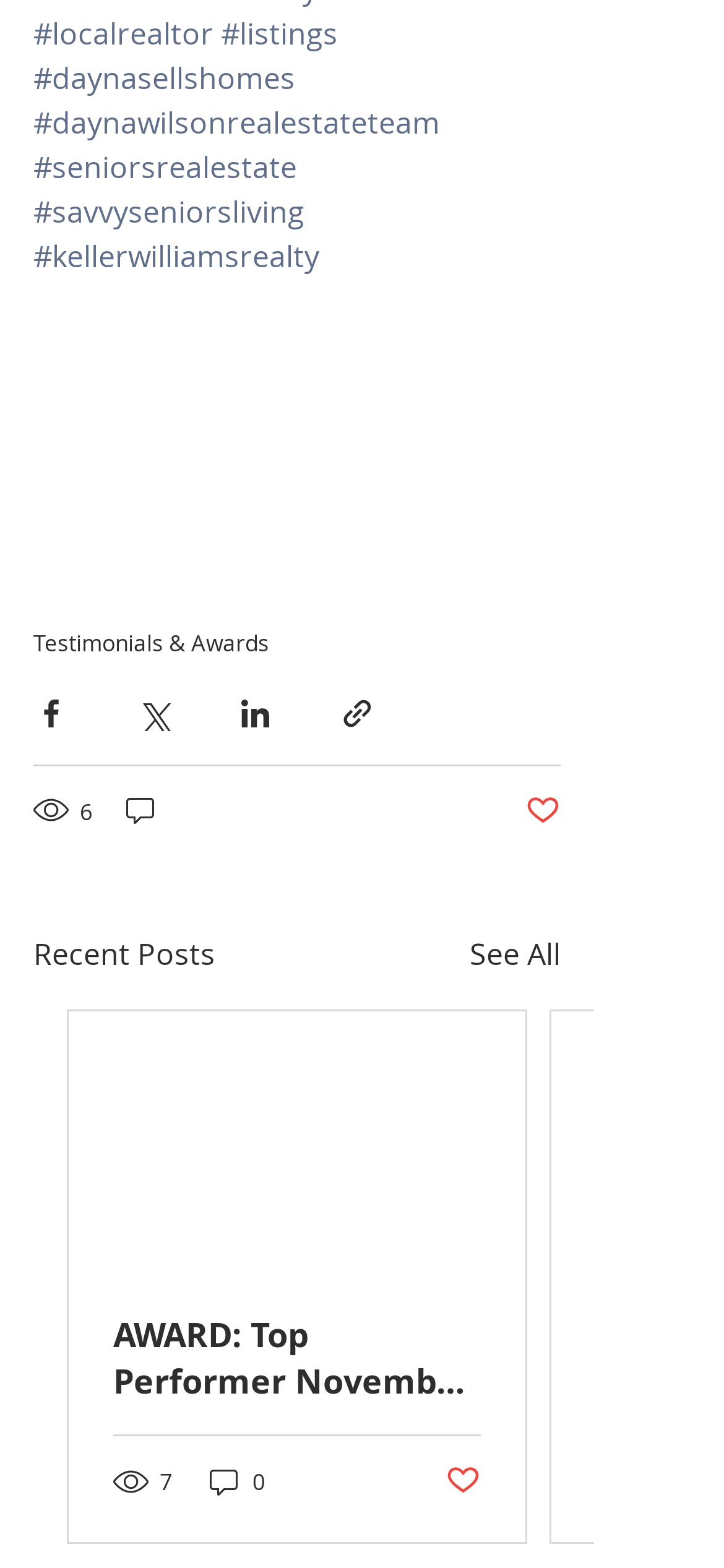Identify the bounding box for the UI element that is described as follows: "Post not marked as liked".

[0.726, 0.505, 0.774, 0.529]